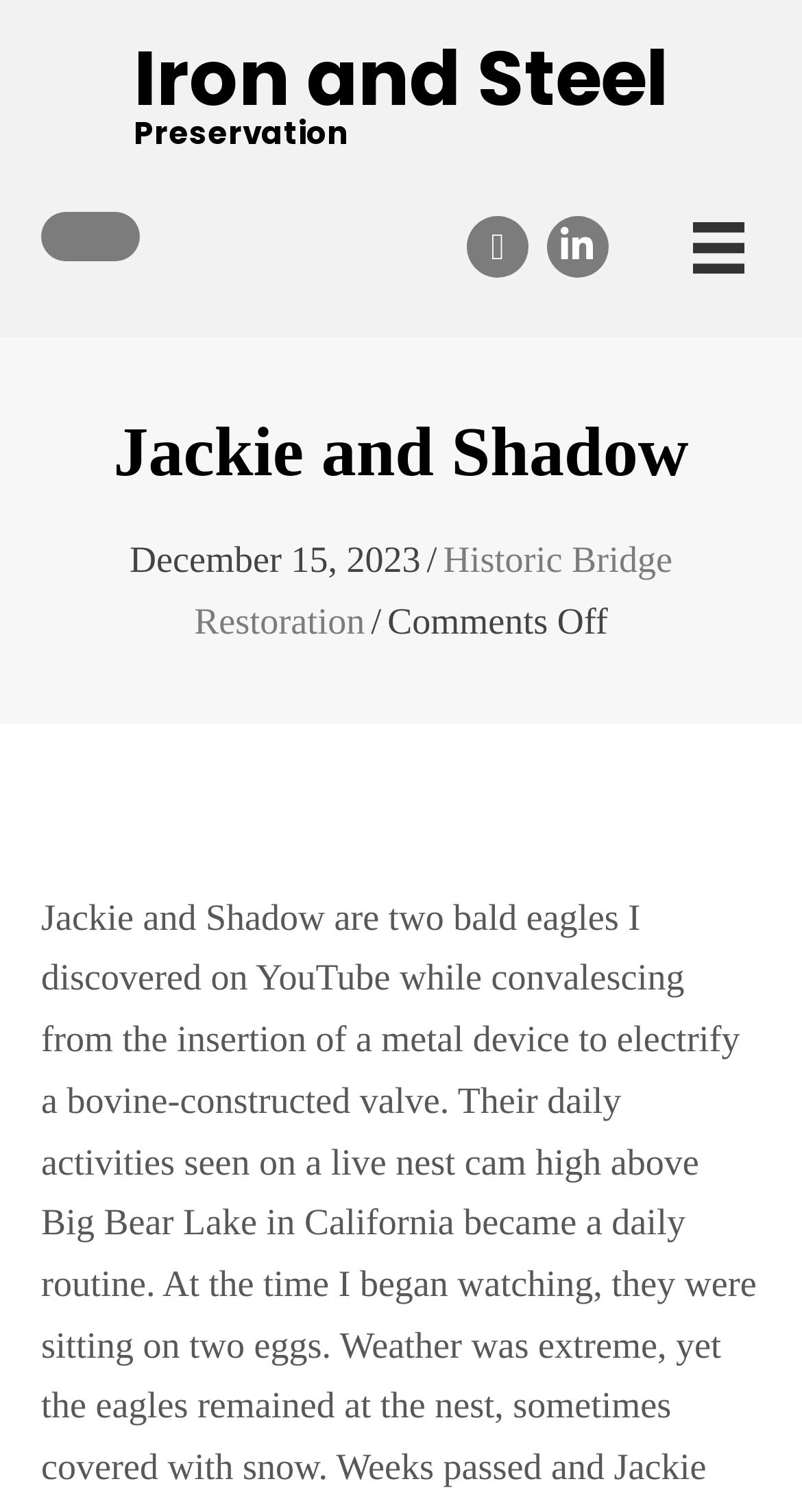Generate the title text from the webpage.

Jackie and Shadow